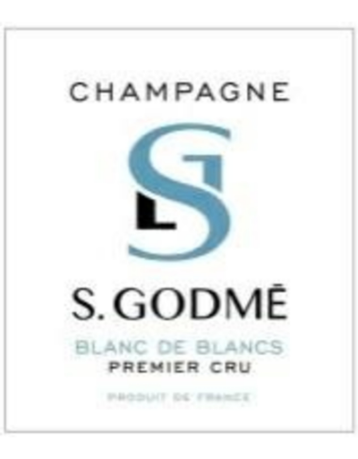Given the content of the image, can you provide a detailed answer to the question?
What type of grapes are used in this champagne?

The phrase 'BLANC DE BLANCS' on the label indicates that this champagne is made exclusively from white grapes, which is a key characteristic of this premium champagne.